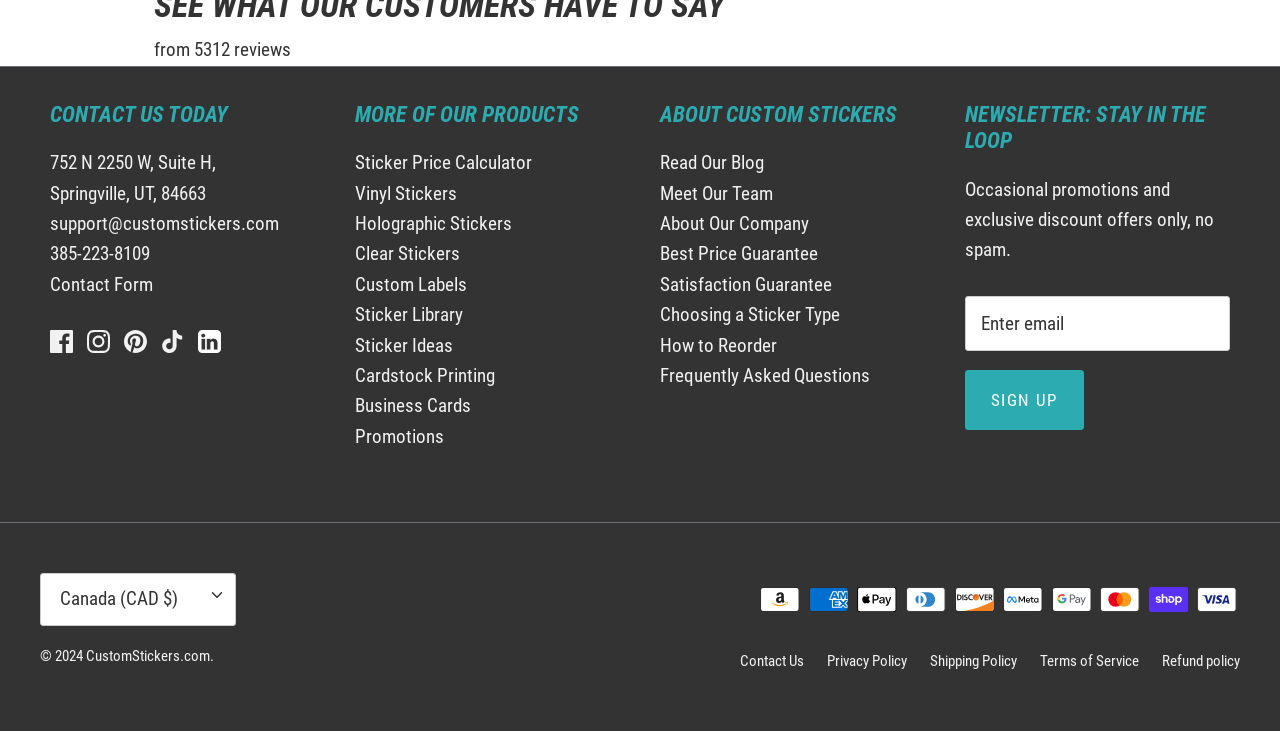Locate the bounding box coordinates of the segment that needs to be clicked to meet this instruction: "Get sticker price calculator".

[0.277, 0.207, 0.416, 0.238]